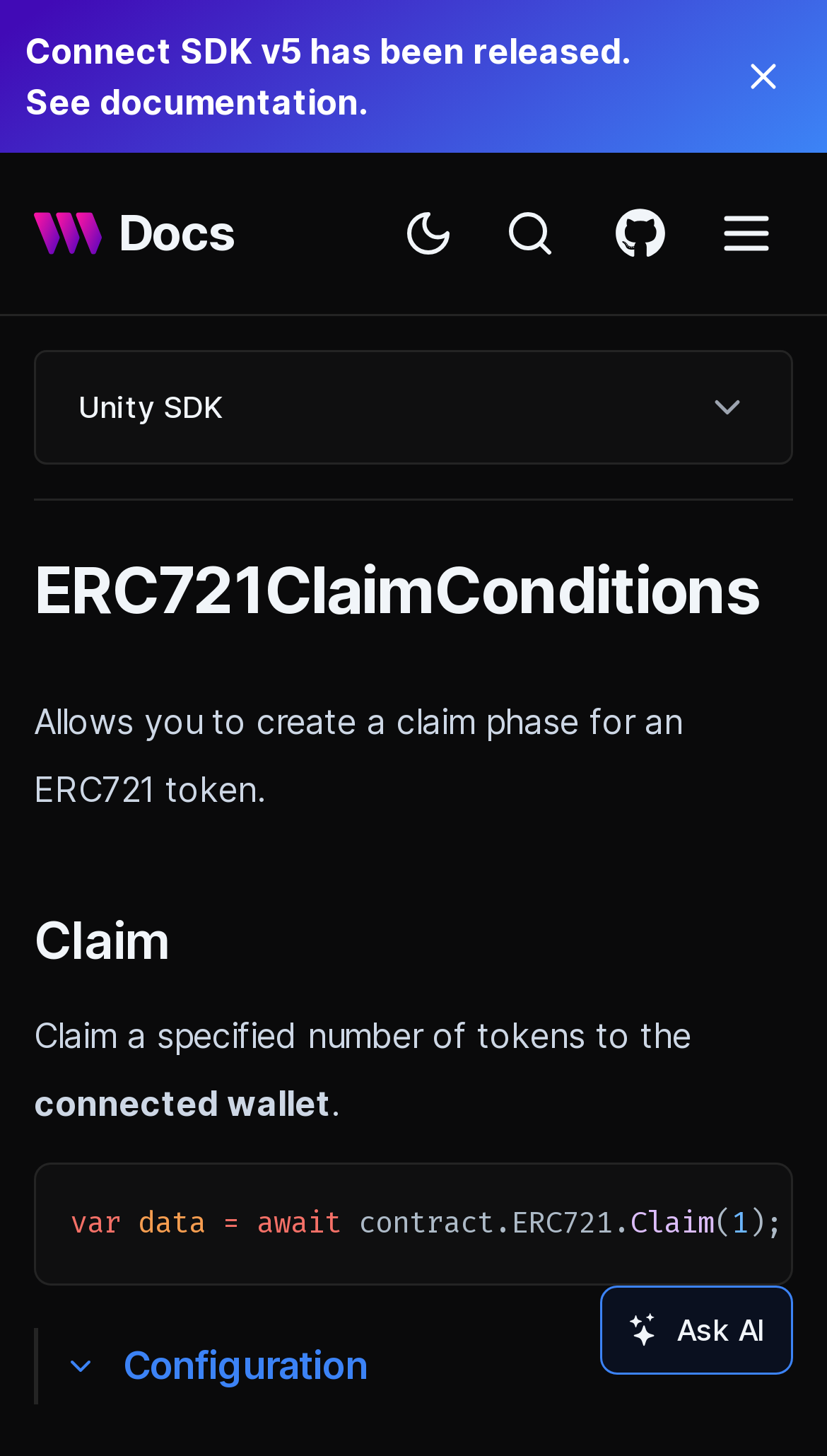Please determine the bounding box coordinates of the element to click in order to execute the following instruction: "Ask AI". The coordinates should be four float numbers between 0 and 1, specified as [left, top, right, bottom].

[0.725, 0.883, 0.959, 0.944]